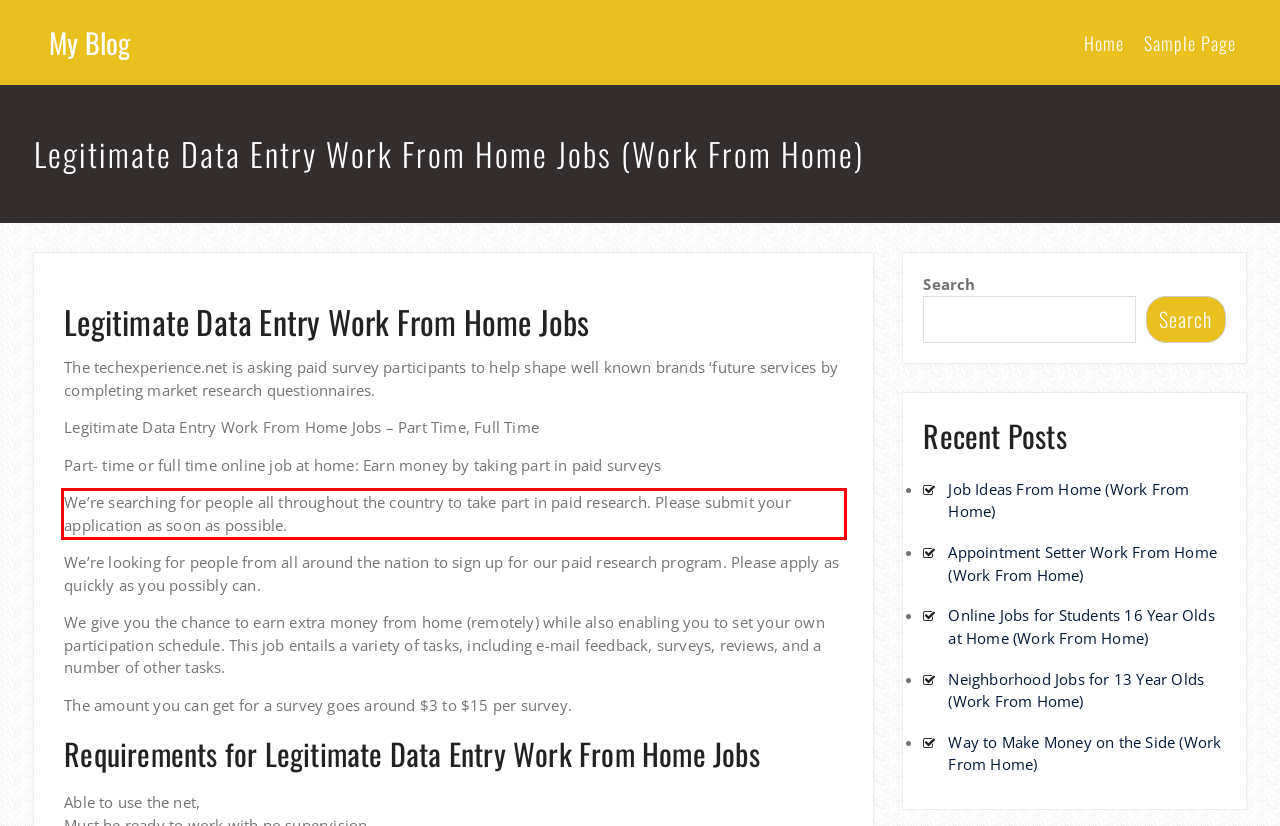Please identify the text within the red rectangular bounding box in the provided webpage screenshot.

We’re searching for people all throughout the country to take part in paid research. Please submit your application as soon as possible.